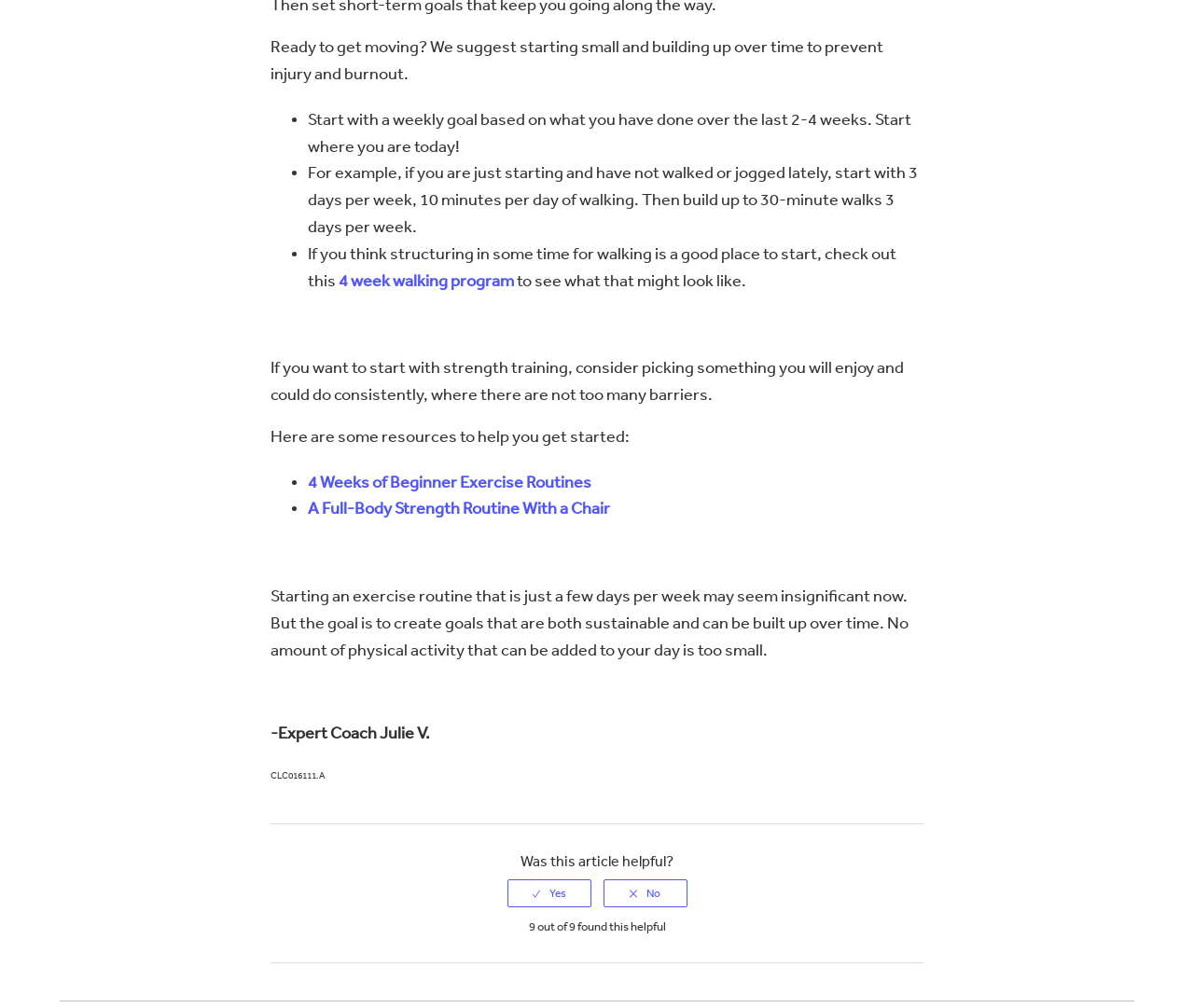Answer the question with a single word or phrase: 
What is the duration of the walking program mentioned?

4 weeks